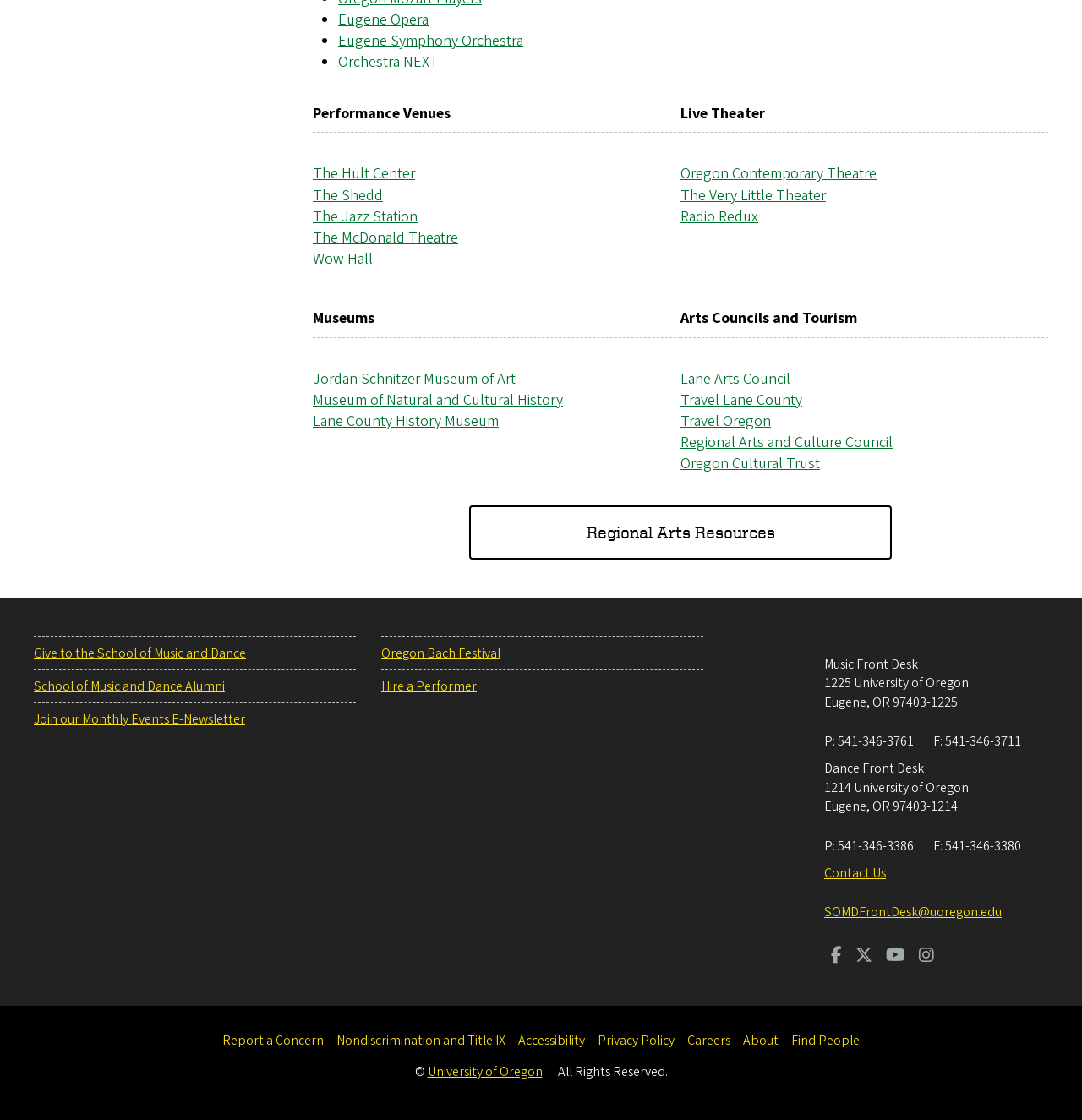Please provide the bounding box coordinates in the format (top-left x, top-left y, bottom-right x, bottom-right y). Remember, all values are floating point numbers between 0 and 1. What is the bounding box coordinate of the region described as: aria-label="Visit us on Twitter"

[0.784, 0.846, 0.812, 0.862]